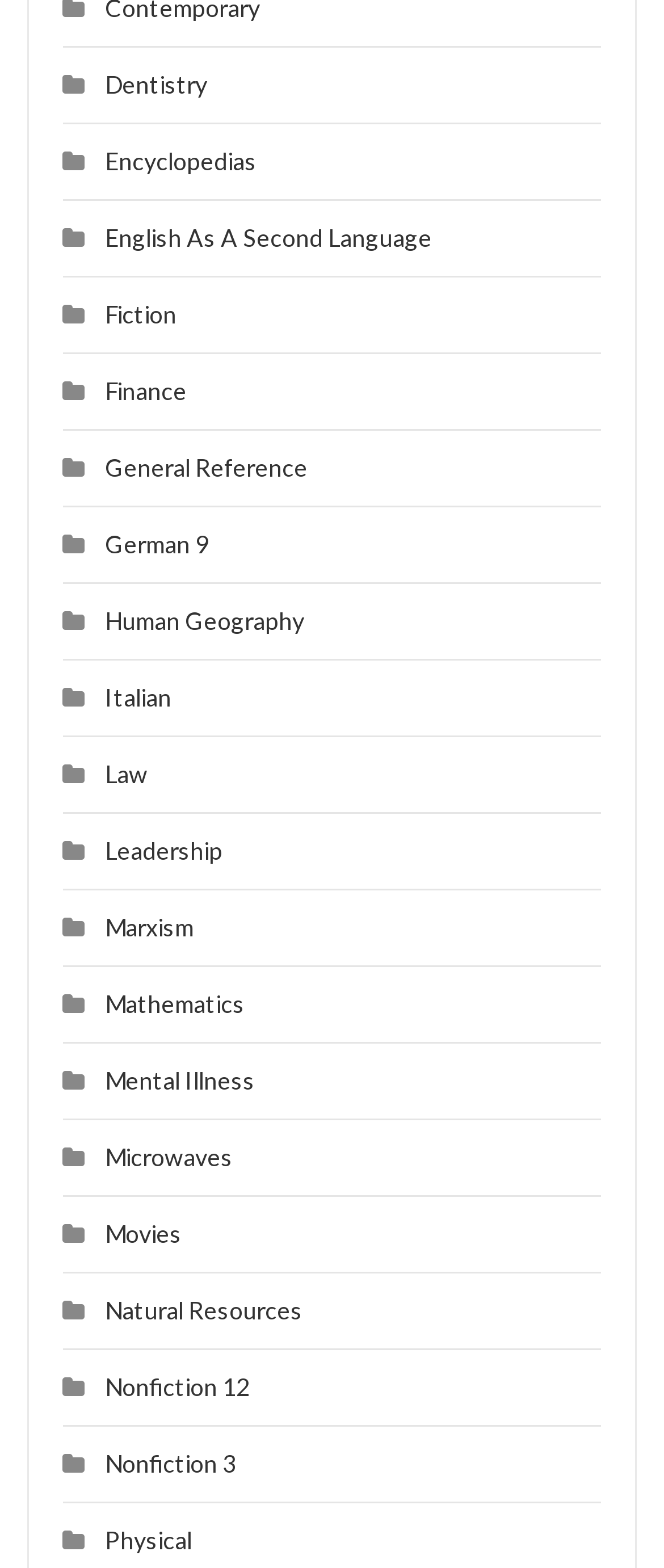Is there a category for 'History'? Analyze the screenshot and reply with just one word or a short phrase.

No